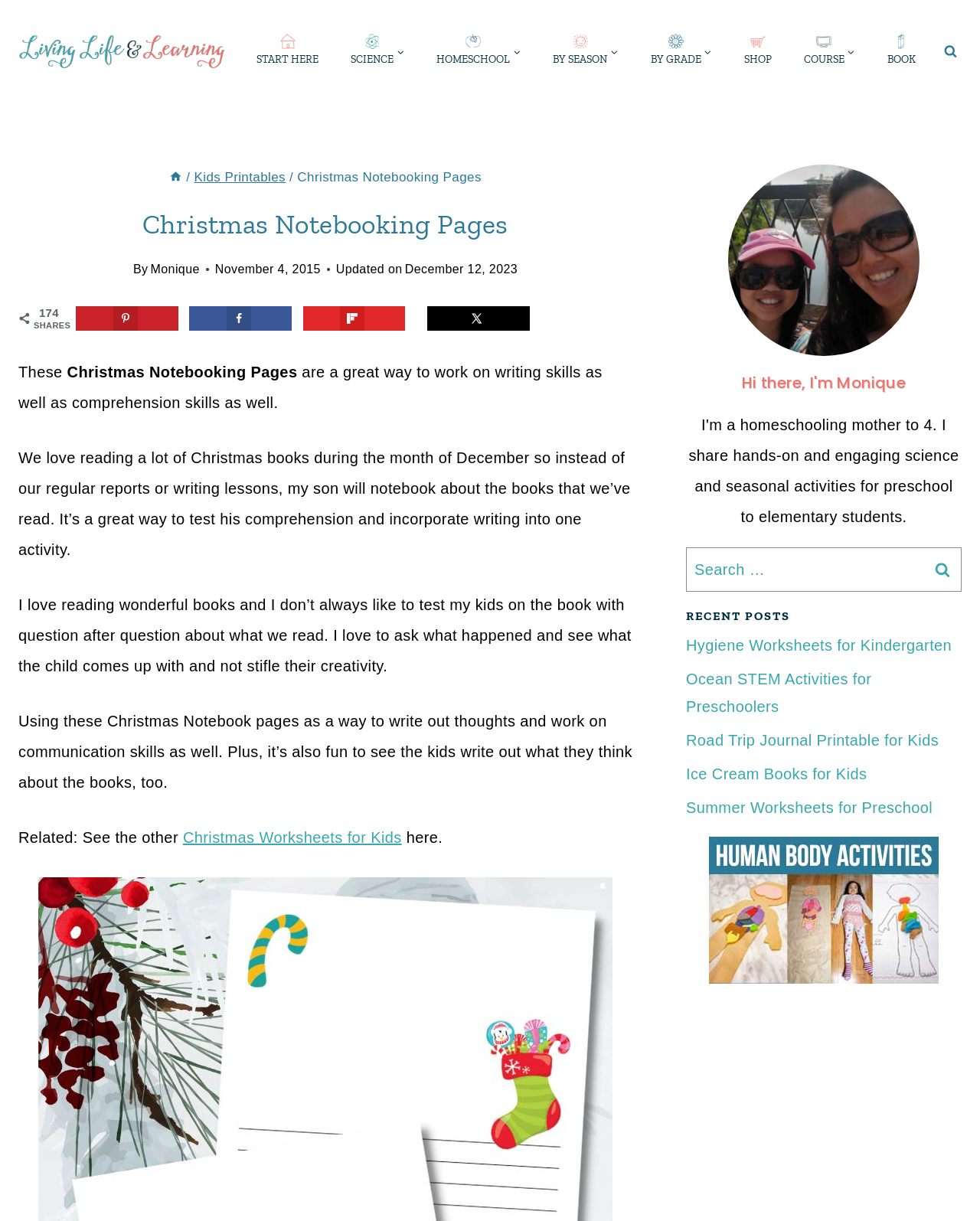Please indicate the bounding box coordinates of the element's region to be clicked to achieve the instruction: "Share on Facebook". Provide the coordinates as four float numbers between 0 and 1, i.e., [left, top, right, bottom].

[0.193, 0.251, 0.298, 0.271]